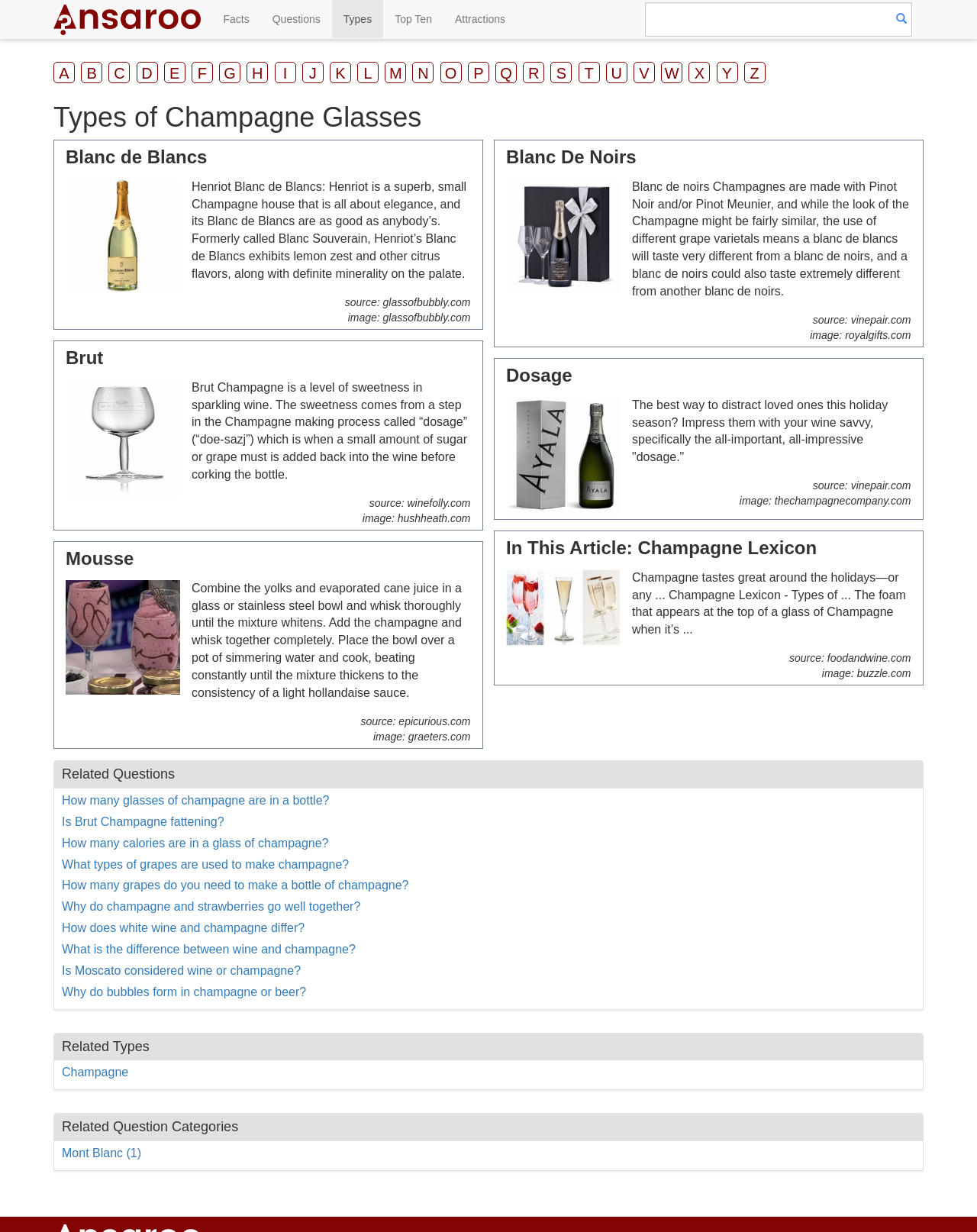How many images are there in the webpage?
Using the information presented in the image, please offer a detailed response to the question.

There are 7 images in the webpage, which are associated with the types of champagne glasses, including Blanc de Blancs, Blanc De Noirs, Brut, Dosage, Mousse, and In This Article: Champagne Lexicon.